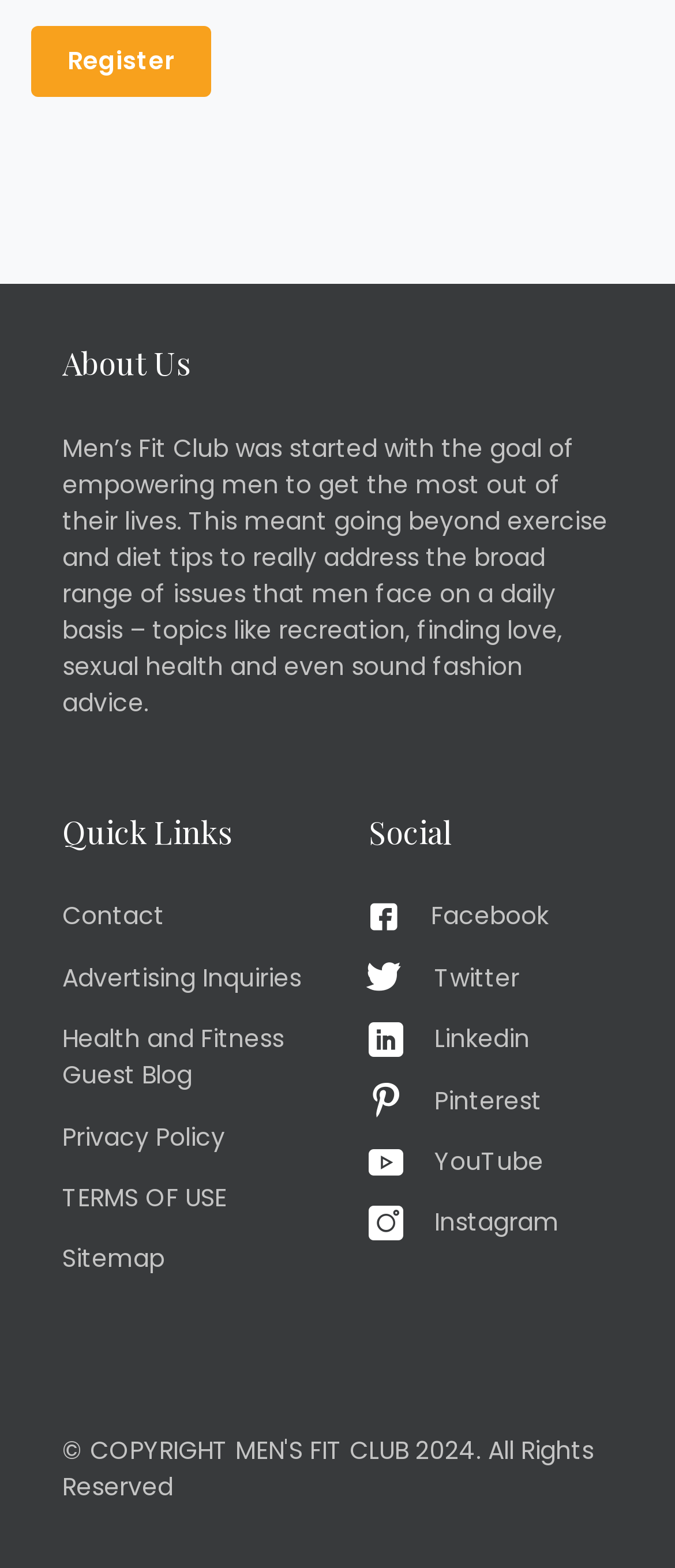Indicate the bounding box coordinates of the element that needs to be clicked to satisfy the following instruction: "read terms of use". The coordinates should be four float numbers between 0 and 1, i.e., [left, top, right, bottom].

[0.092, 0.753, 0.454, 0.776]